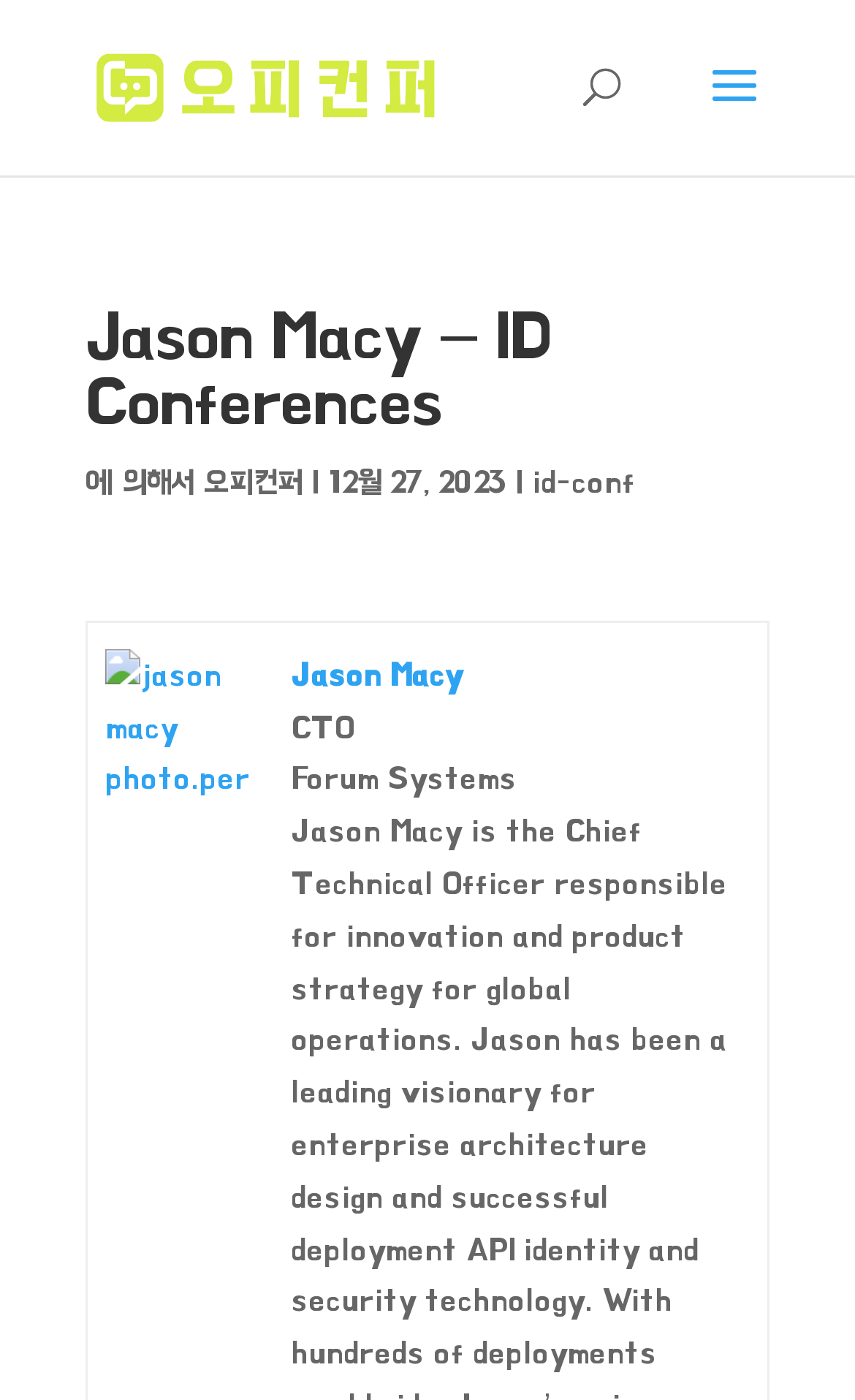Generate a comprehensive description of the contents of the webpage.

The webpage is about Jason Macy, the Chief Technical Officer responsible for innovation and product strategy for global operations. At the top-left corner, there is a logo image with a link to '오피(OP), 오피사이트 플랫폼 오피컨퍼'. Below the logo, there is a search bar that spans across the top of the page. 

The main content of the page is divided into two sections. On the left side, there is a heading that reads 'Jason Macy – ID Conferences'. Below the heading, there are three lines of text. The first line reads '에 의해서' and is followed by a link to '오피컨퍼'. The second line contains a vertical bar symbol, and the third line displays the date '12월 27, 2023'. 

On the right side, there is a section that appears to be a profile or biography of Jason Macy. It contains a link to 'id-conf' and a photo of Jason Macy, which is positioned above his name. Below his name, there is a text that reads 'Forum Systems'.